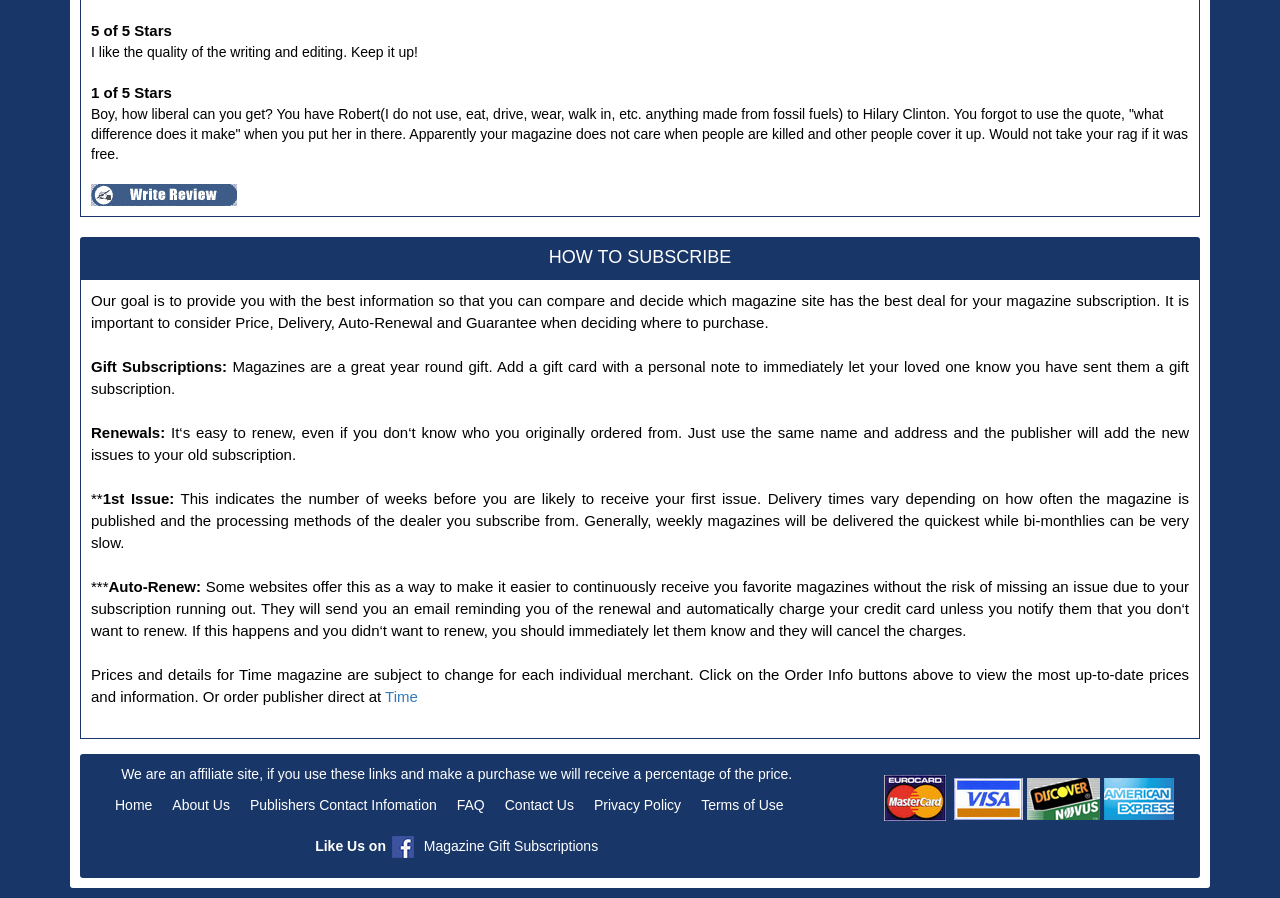Determine the bounding box coordinates of the section to be clicked to follow the instruction: "Go to the home page". The coordinates should be given as four float numbers between 0 and 1, formatted as [left, top, right, bottom].

[0.09, 0.887, 0.119, 0.905]